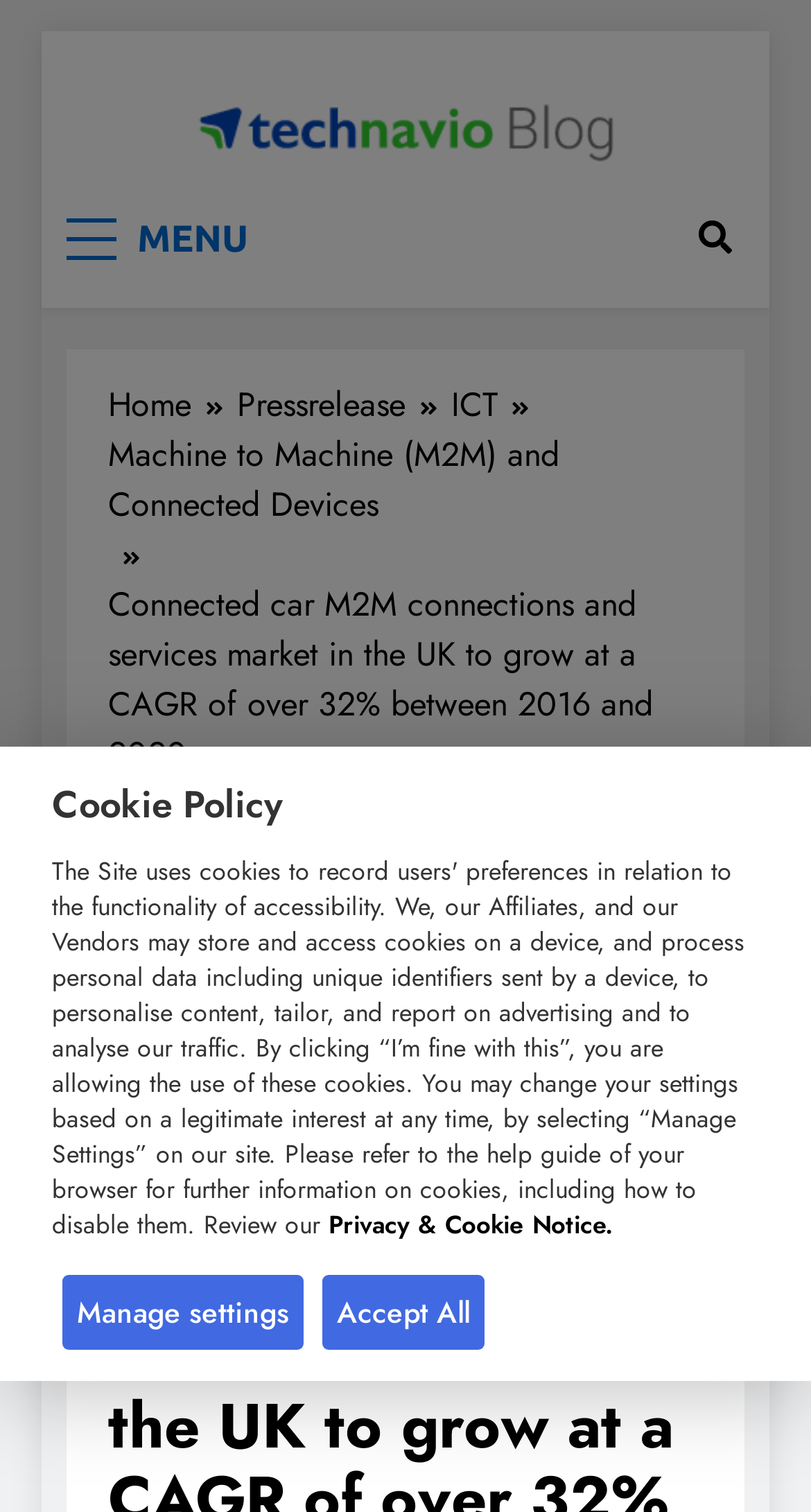Offer an extensive depiction of the webpage and its key elements.

The webpage is about the connected car M2M connections and services market in the UK. At the top left, there is a link to skip to the content. Next to it, there is a link to the Technavio website, accompanied by a Technavio logo image. Below these elements, there is a link to Technavio again, followed by a static text "Discover Market Opportunities". 

On the top right, there is a button labeled "MENU" and another button with a search icon. Below these buttons, there is a navigation section with breadcrumbs, consisting of five links: "Home", "Pressrelease", "ICT", "Machine to Machine (M2M) and Connected Devices", and a static text that summarizes the market research findings. The static text is quite long and mentions the growth rate of the connected car M2M connections and services market in the UK between 2016 and 2020.

Within the static text, there are three links to "ICT", "MACHINE TO MACHINE (M2M) AND CONNECTED DEVICES", and "PRESSRELEASE". At the bottom left, there is a static text "Cookie Policy", and at the bottom right, there are two links: "Privacy & Cookie Notice" and two buttons "Manage settings" and "Accept All".